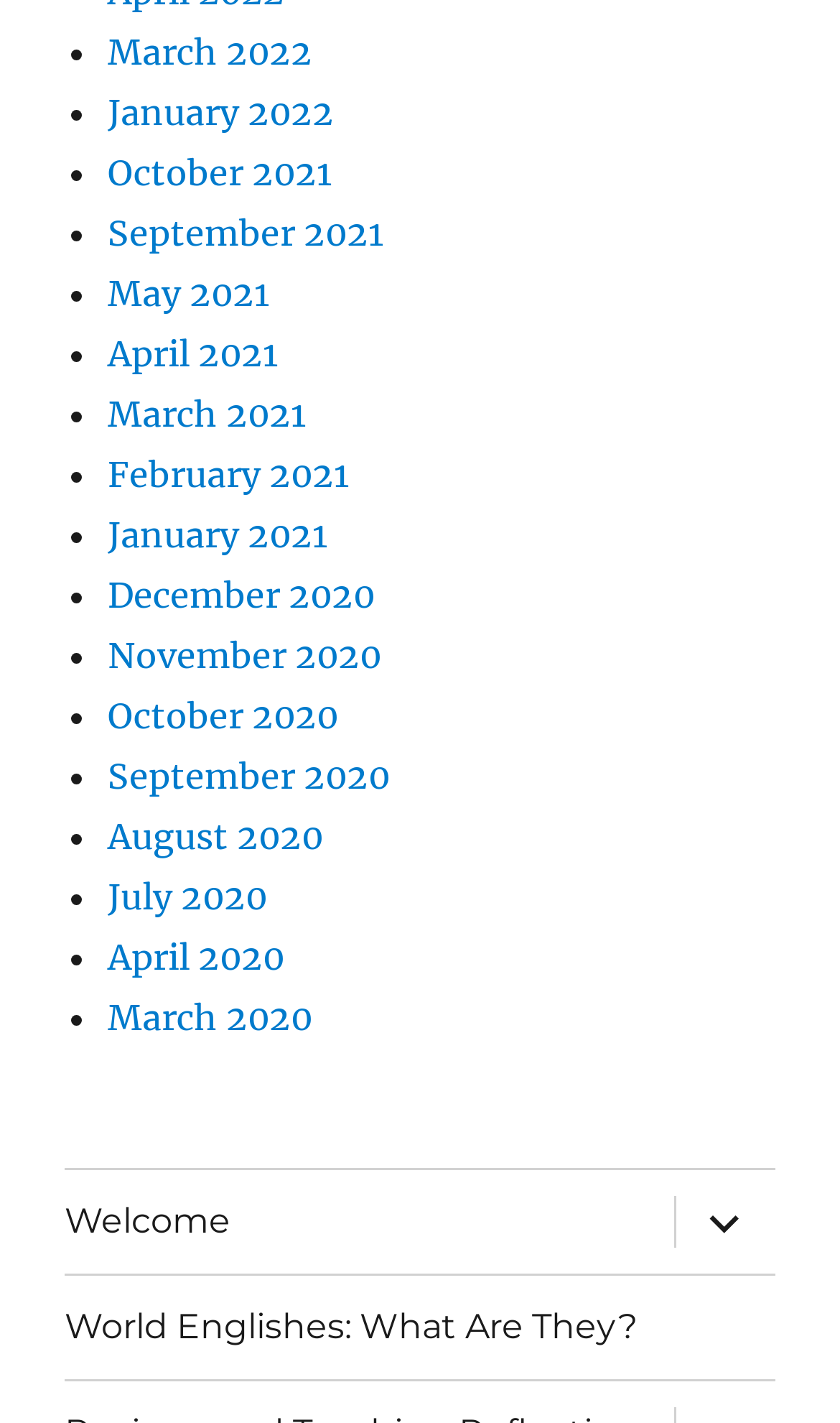Is the child menu of the 'Welcome' link expanded?
Use the information from the image to give a detailed answer to the question.

I looked at the button element next to the 'Welcome' link and saw that its 'expanded' property is set to False, indicating that the child menu is not expanded.